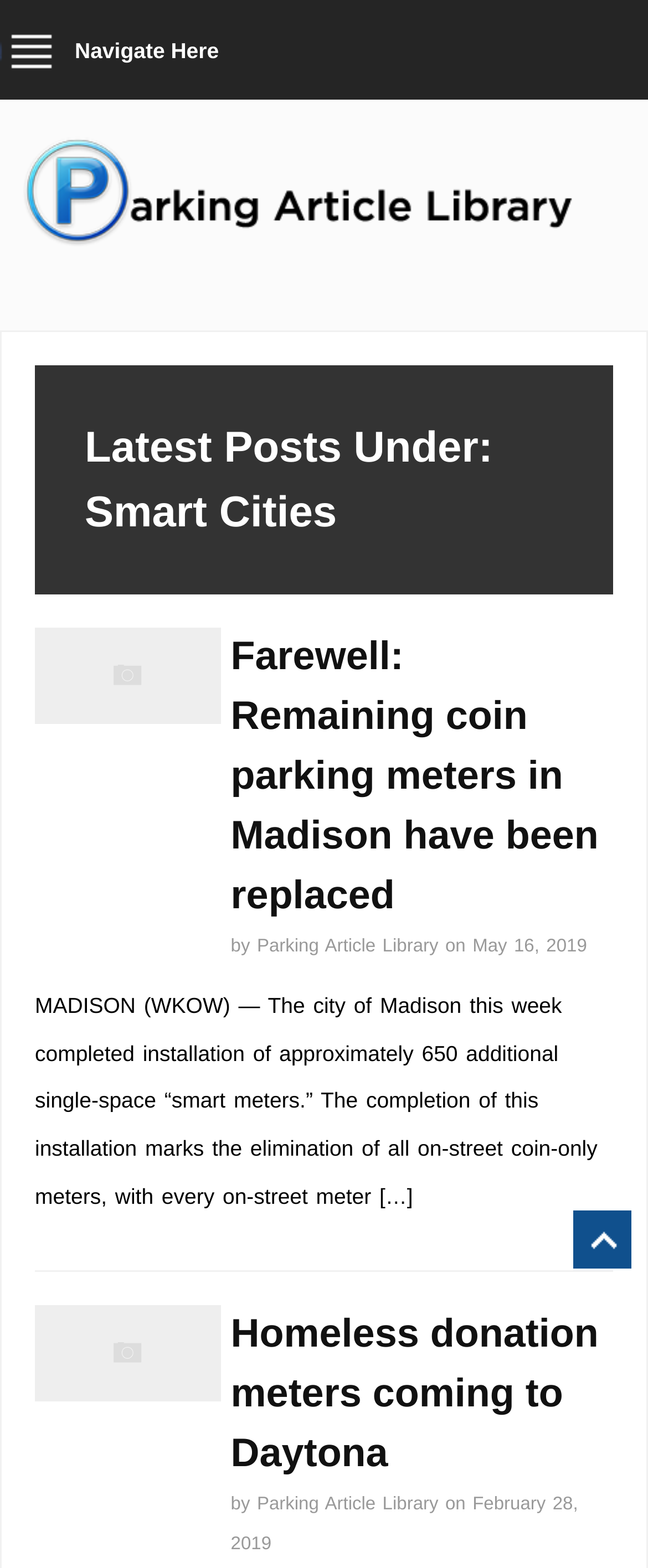How many articles are displayed on this page?
Using the image as a reference, give an elaborate response to the question.

I counted the number of article elements on the page, which are identified by the heading elements with links and images. There are two articles, one with the title 'Farewell: Remaining coin parking meters in Madison have been replaced' and another with the title 'Homeless donation meters coming to Daytona'.